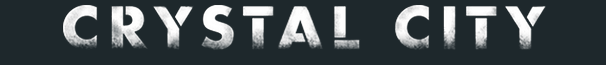What effect does the title 'CRYSTAL CITY' have?
Observe the image and answer the question with a one-word or short phrase response.

Distressed or textured